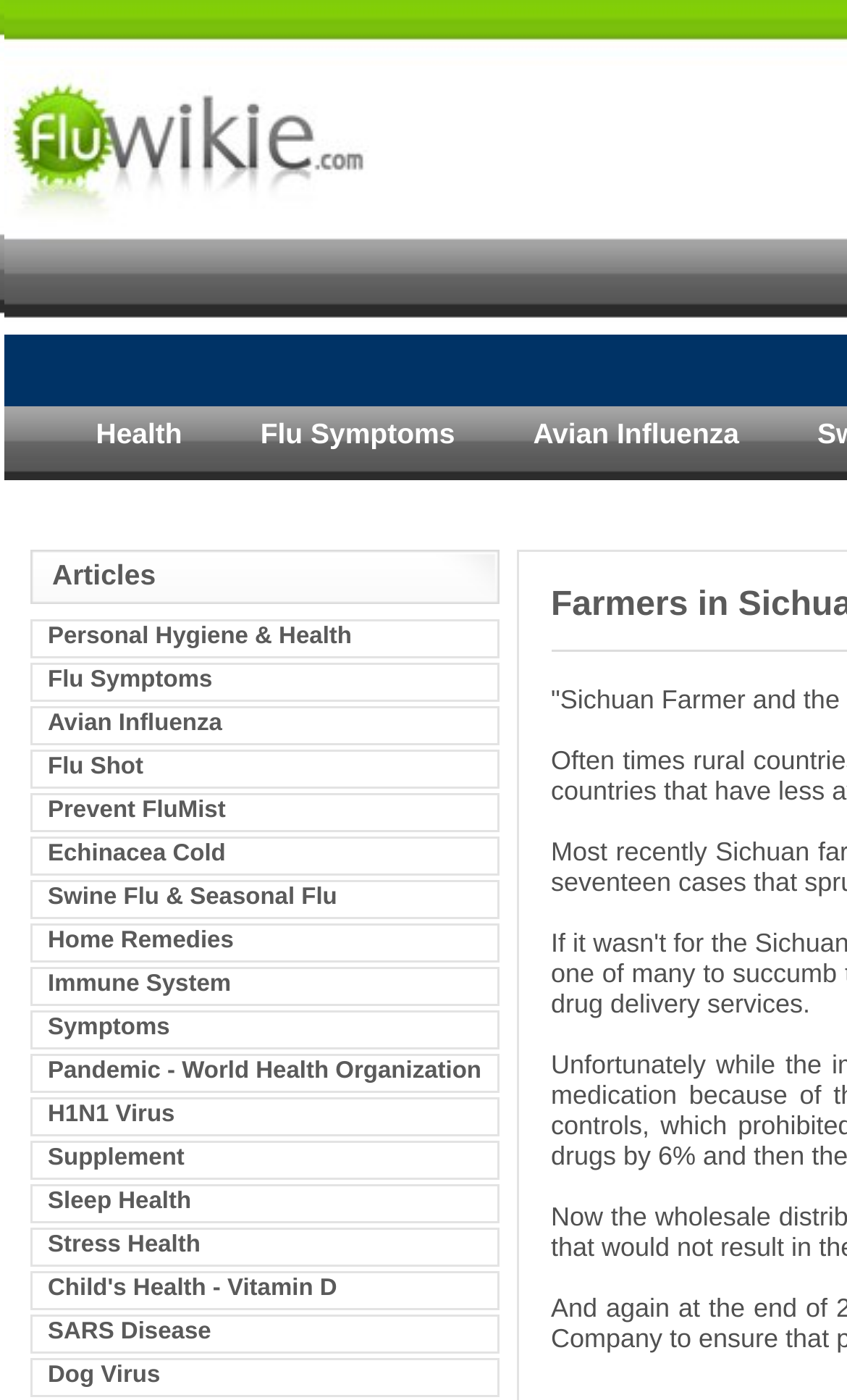Explain in detail what you observe on this webpage.

The webpage is about FLU Symptoms, Influenza, Cold, Virus, and Swine Flu. At the top, there is a heading with the website's name, "www.FluWikie.com", which is also a link. Below the heading, there are three links: "Health", "Flu Symptoms", and "Avian Influenza", which are aligned horizontally.

The "Avian Influenza" link has a dropdown menu with 19 links, including "Personal Hygiene & Health", "Flu Symptoms", "Avian Influenza", "Flu Shot", "Prevent FluMist", "Echinacea Cold", "Swine Flu & Seasonal Flu", "Home Remedies", "Immune System", "Symptoms", "Pandemic - World Health Organization", "H1N1 Virus", "Supplement", "Sleep Health", "Stress Health", "Child's Health - Vitamin D", "SARS Disease", and "Dog Virus". These links are stacked vertically, with the first link starting from the top-left corner of the dropdown menu.

There are no images on the page. The webpage appears to be a collection of links related to flu symptoms, prevention, and health.